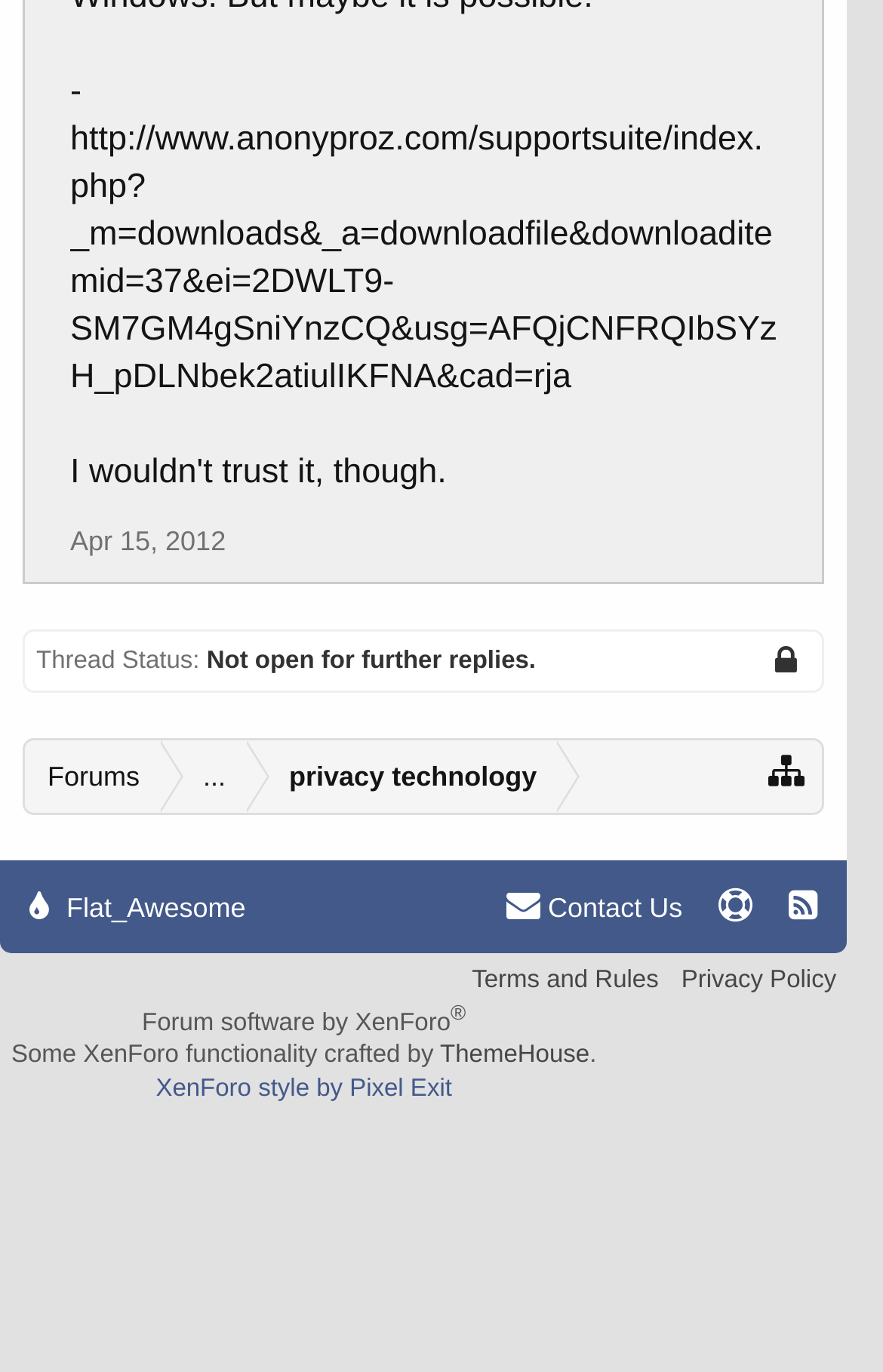Provide the bounding box coordinates in the format (top-left x, top-left y, bottom-right x, bottom-right y). All values are floating point numbers between 0 and 1. Determine the bounding box coordinate of the UI element described as: Terms and Rules

[0.534, 0.705, 0.746, 0.725]